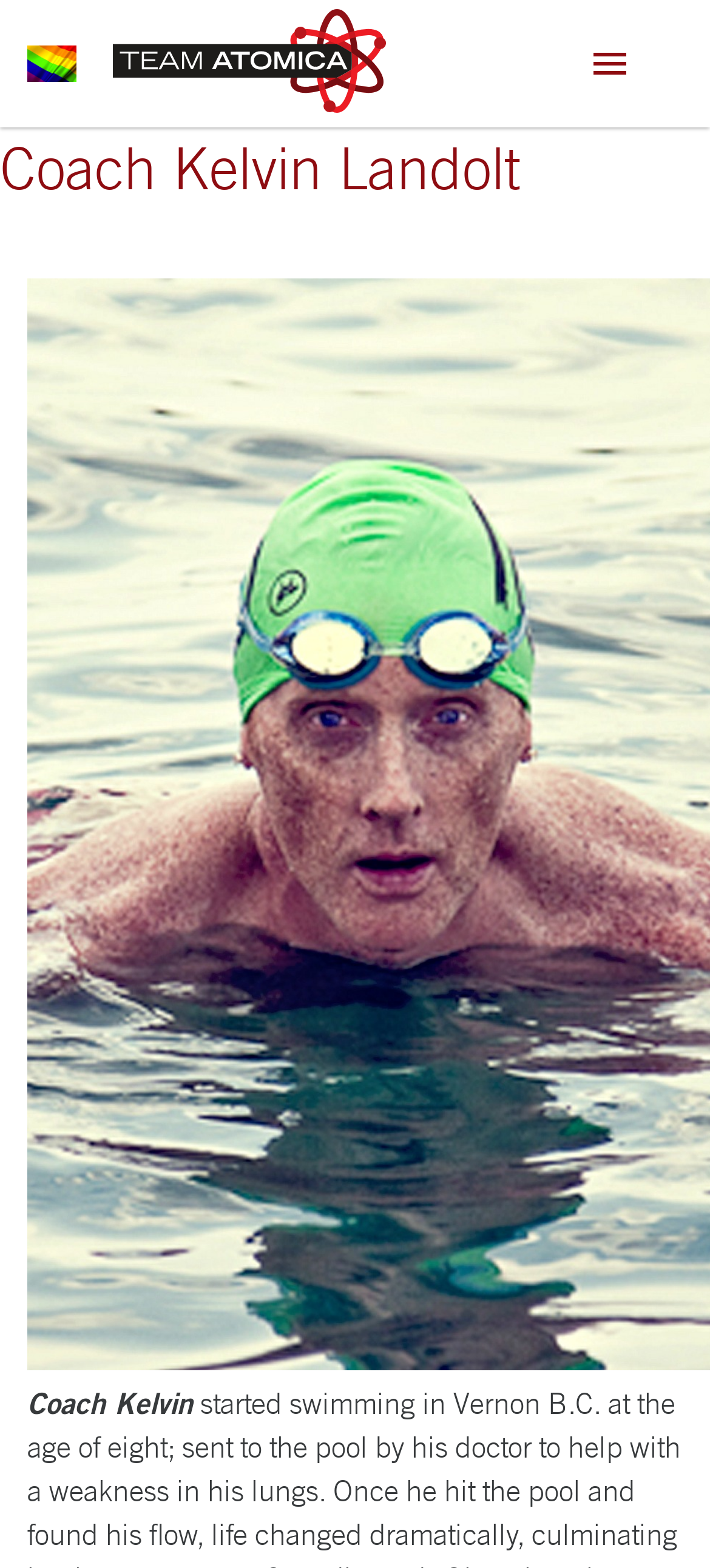What is the name of the team? Analyze the screenshot and reply with just one word or a short phrase.

Team Atomica